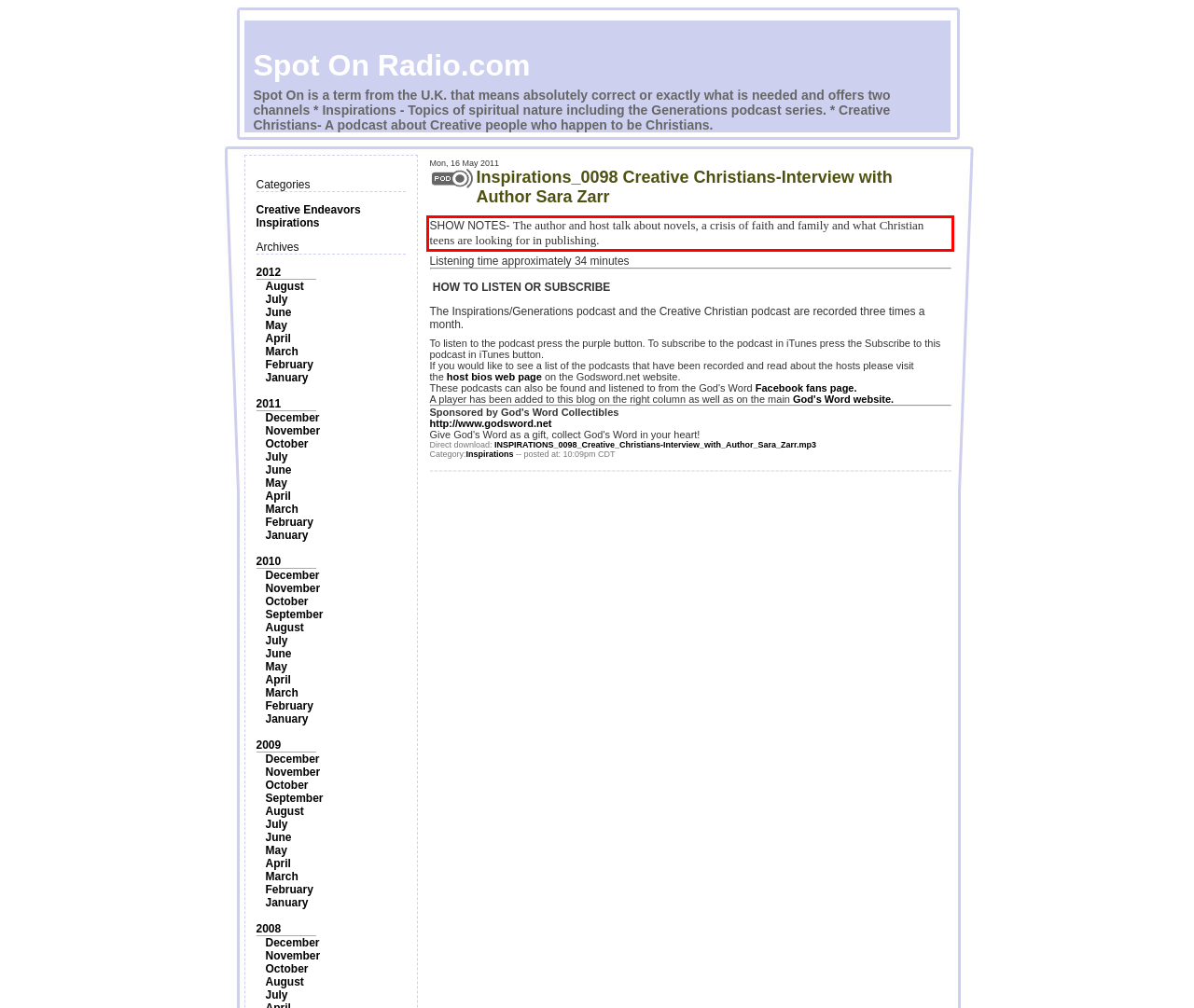Look at the webpage screenshot and recognize the text inside the red bounding box.

SHOW NOTES- The author and host talk about novels, a crisis of faith and family and what Christian teens are looking for in publishing.